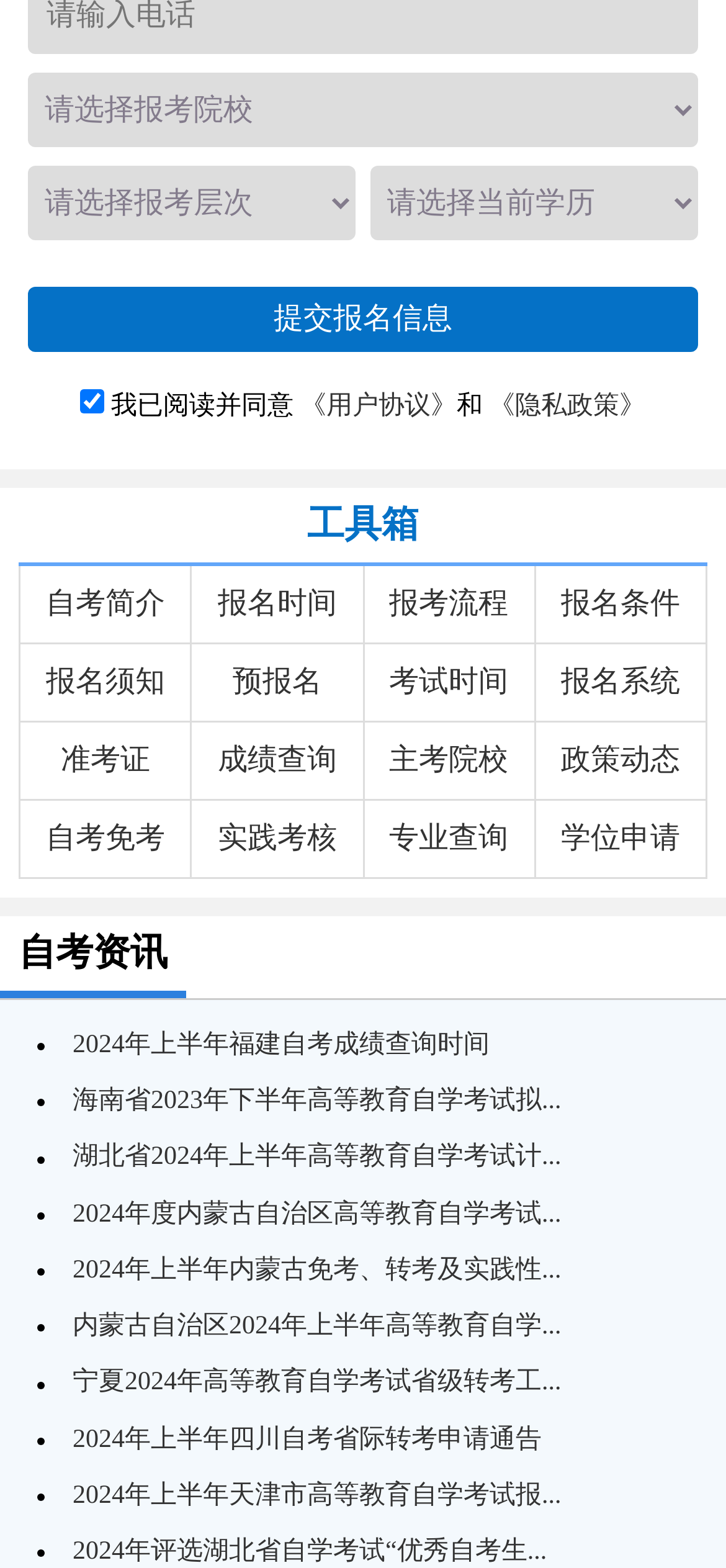Please specify the bounding box coordinates of the clickable region necessary for completing the following instruction: "Click the '提交报名信息' button". The coordinates must consist of four float numbers between 0 and 1, i.e., [left, top, right, bottom].

[0.038, 0.183, 0.962, 0.224]